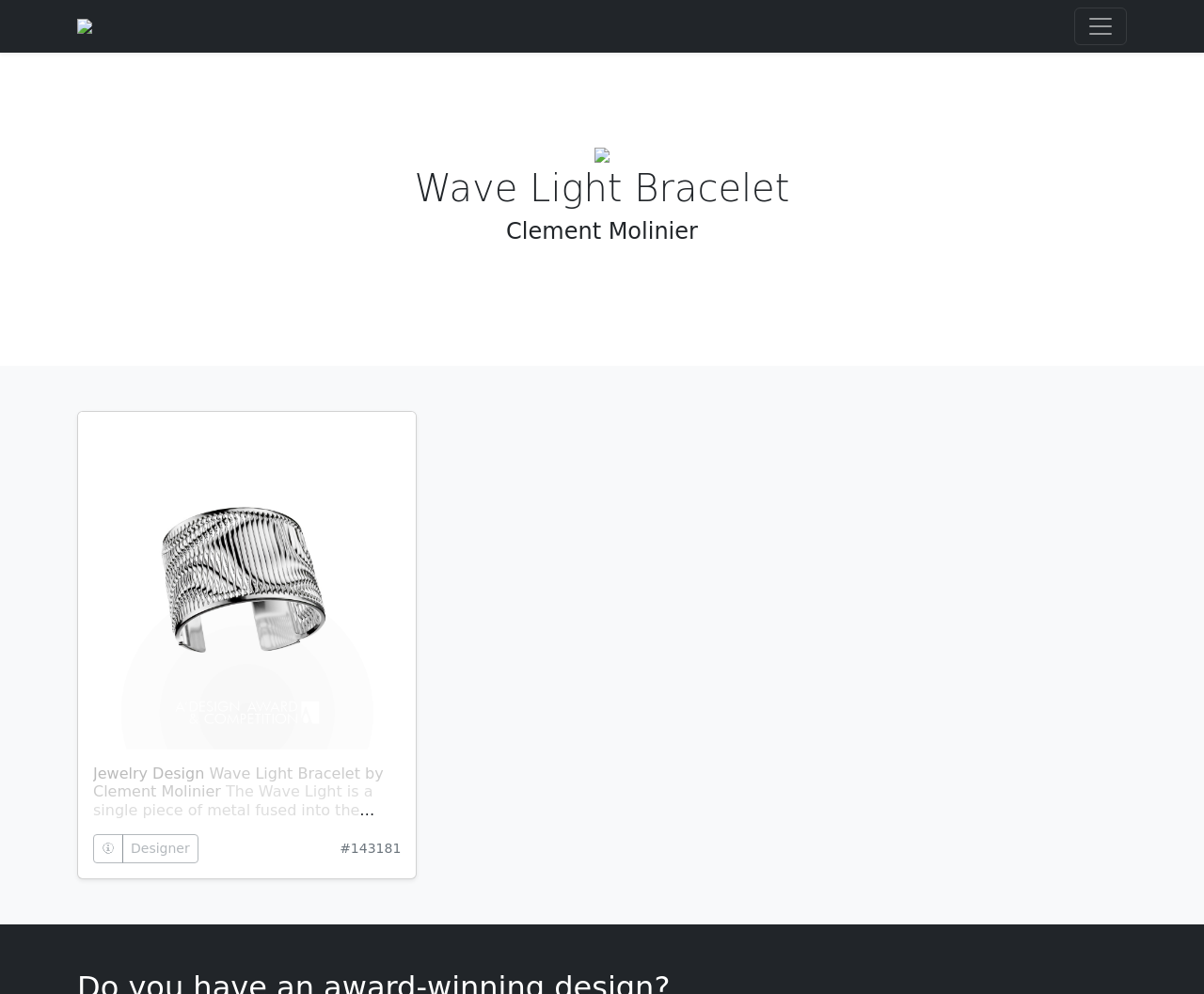Find the bounding box coordinates for the UI element that matches this description: "Special pages".

None